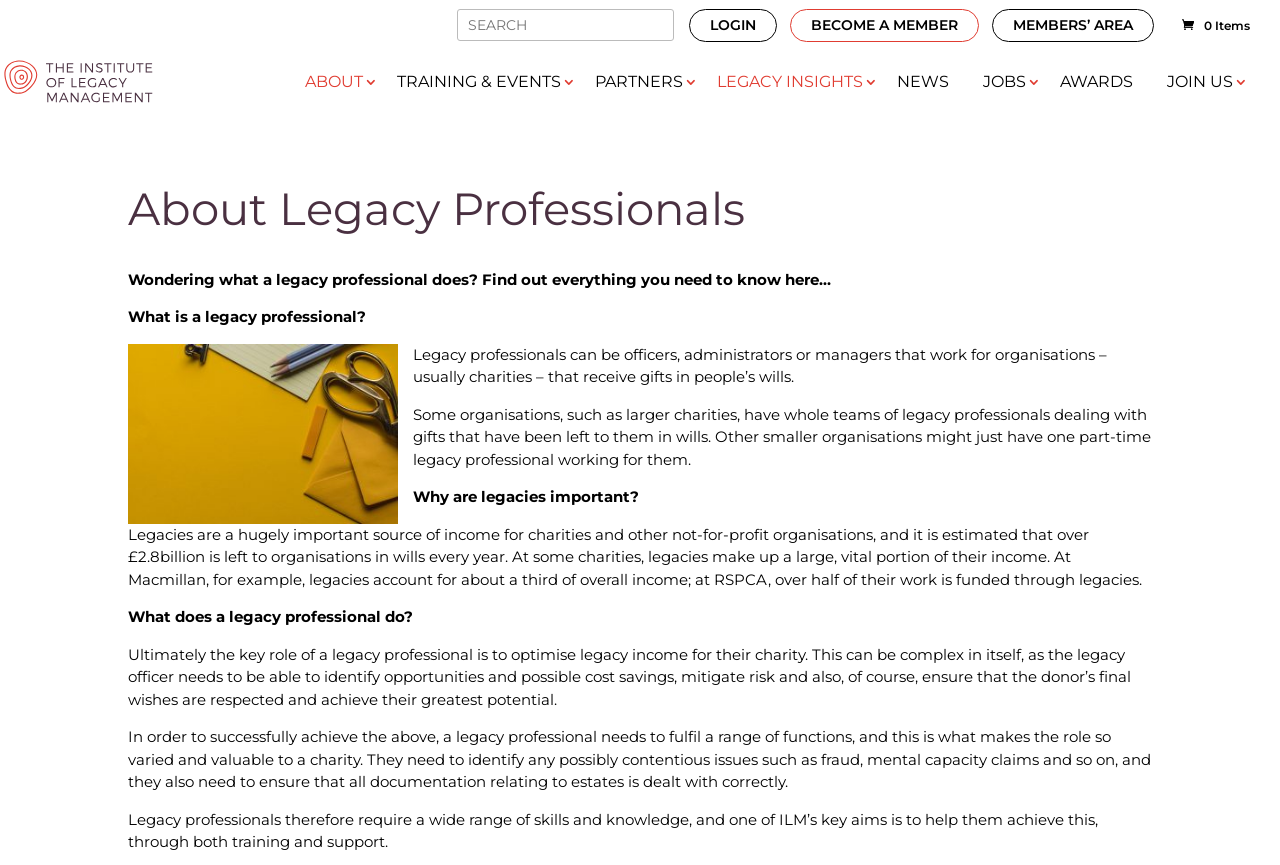What is the main heading displayed on the webpage? Please provide the text.

About Legacy Professionals